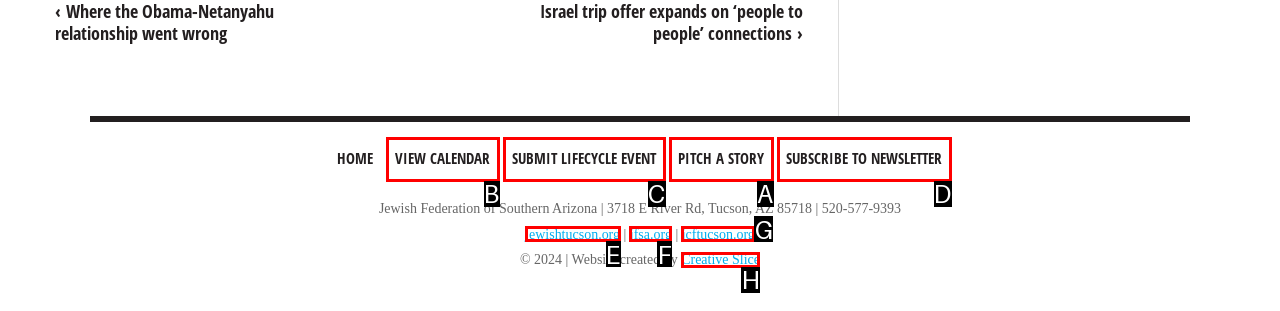From the given options, choose the one to complete the task: pitch a story
Indicate the letter of the correct option.

A